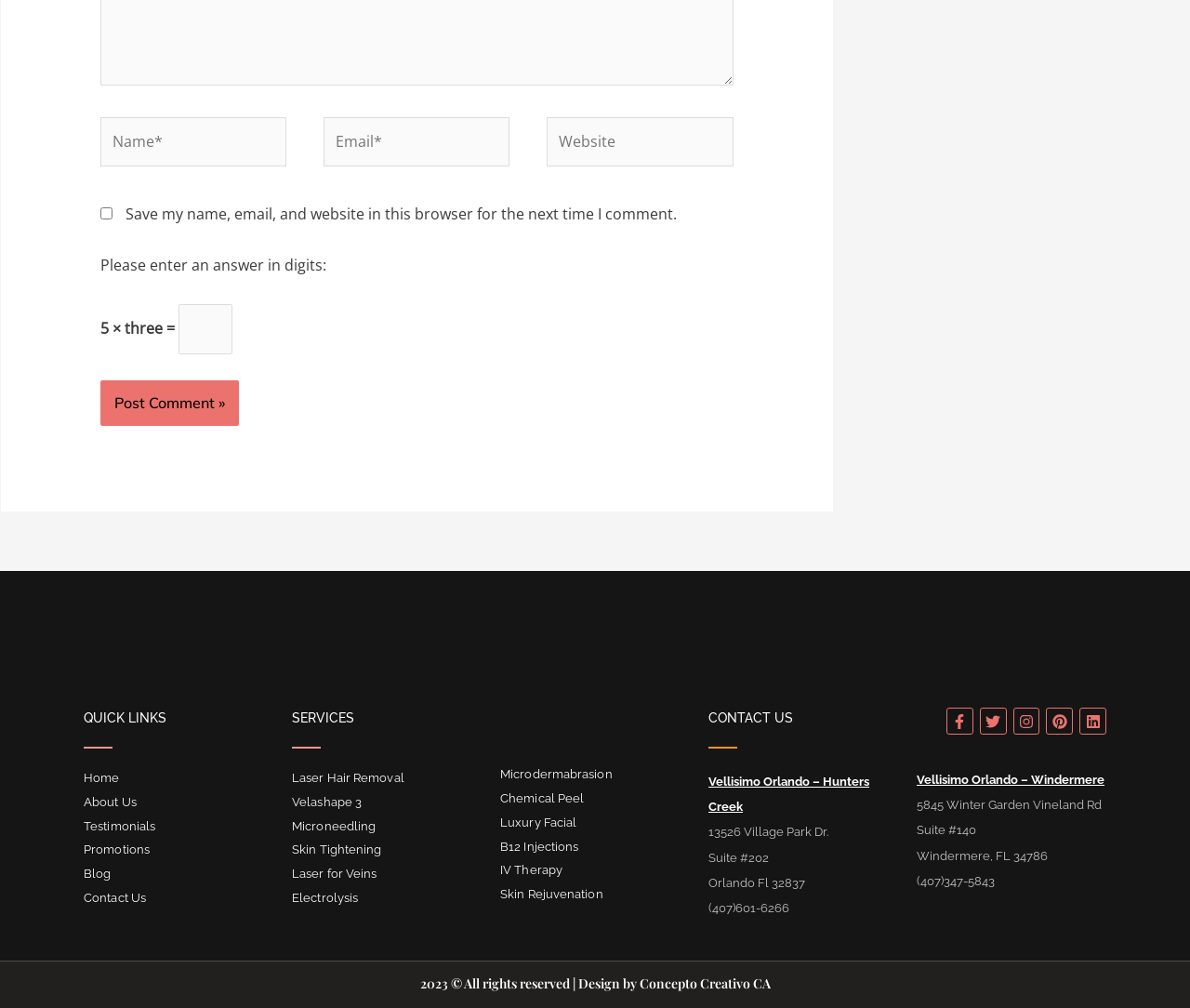What social media platforms does Vellisimo have?
Based on the image, answer the question with a single word or brief phrase.

Facebook, Twitter, etc.